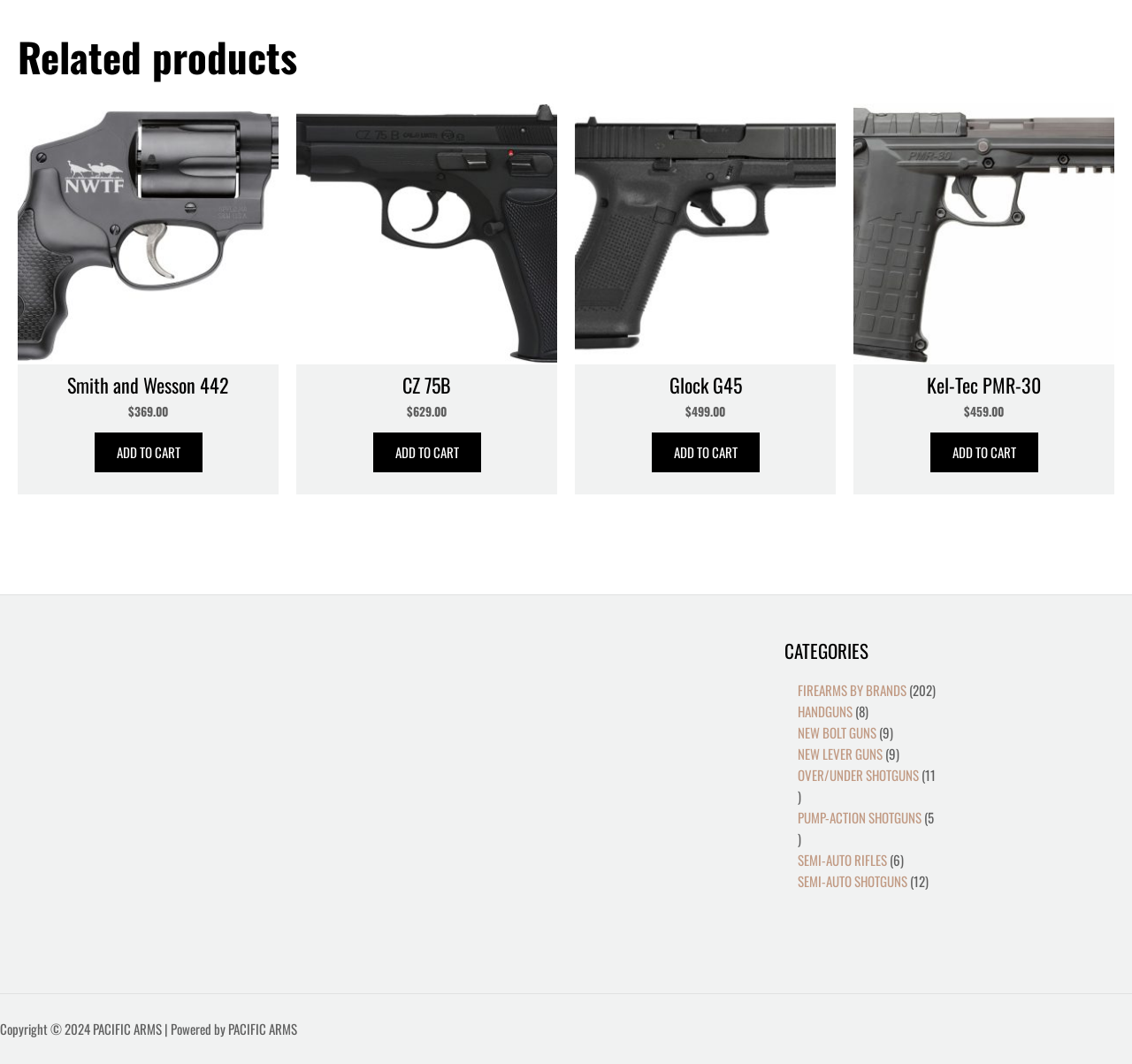Please find the bounding box coordinates (top-left x, top-left y, bottom-right x, bottom-right y) in the screenshot for the UI element described as follows: parent_node: Name * name="author"

[0.052, 0.259, 0.491, 0.299]